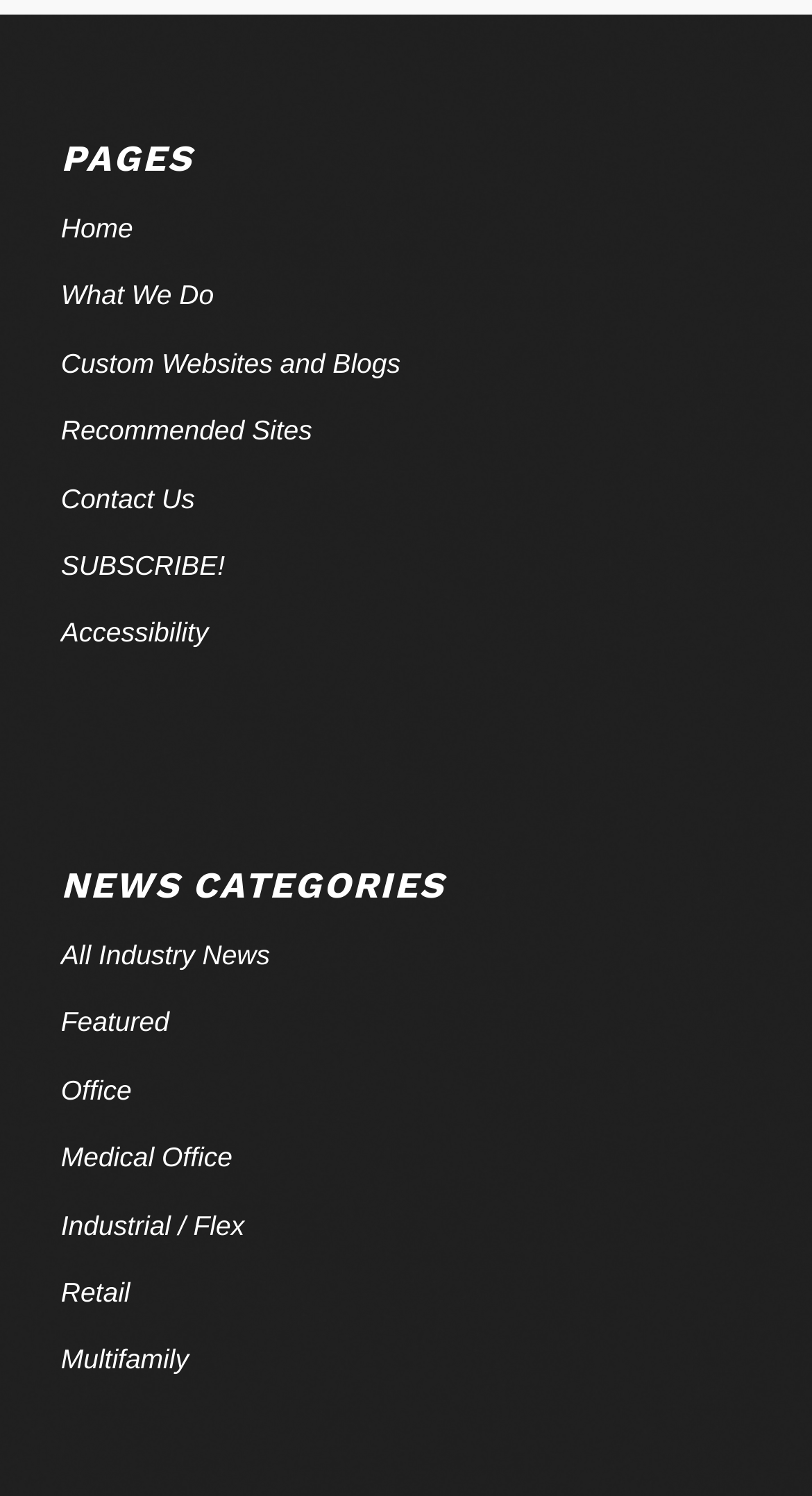Respond with a single word or phrase to the following question: What is the second heading on the webpage?

NEWS CATEGORIES